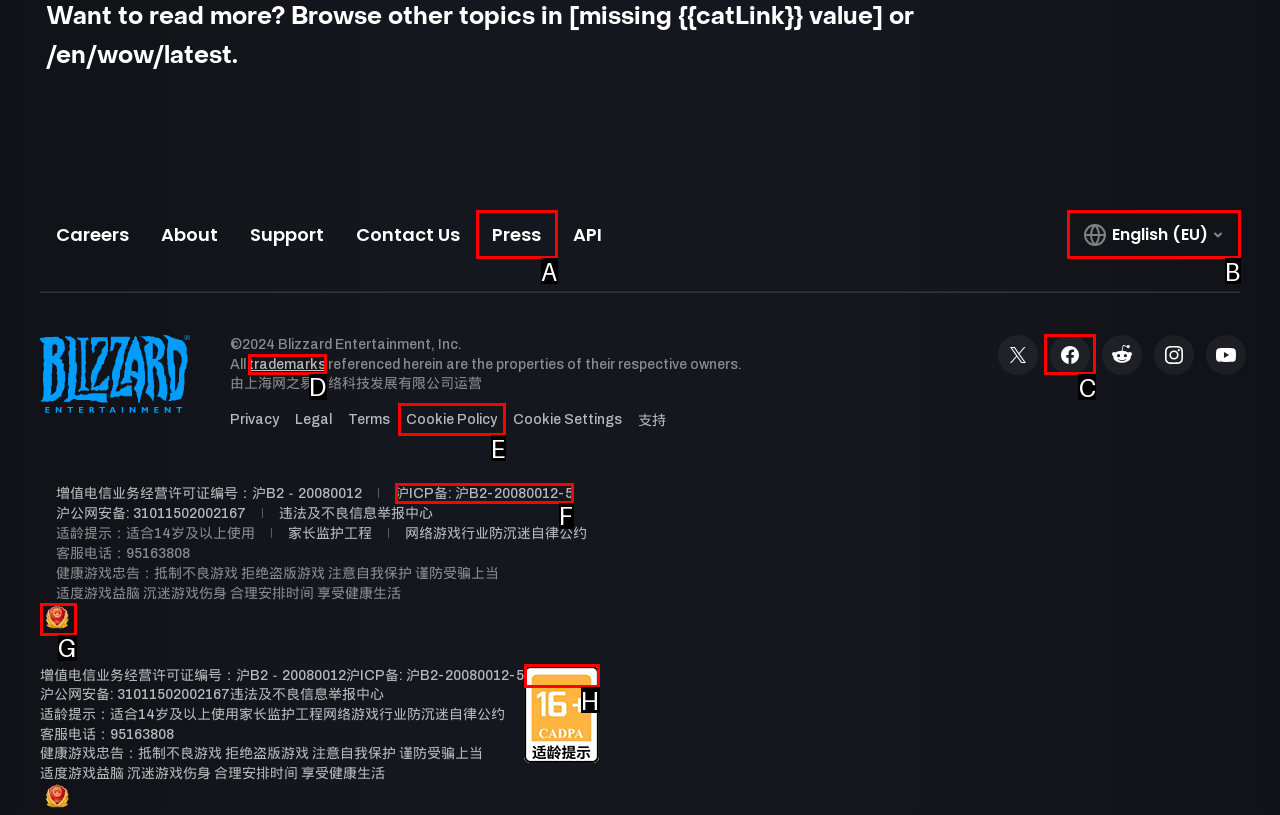Which option should you click on to fulfill this task: Visit Facebook page? Answer with the letter of the correct choice.

C